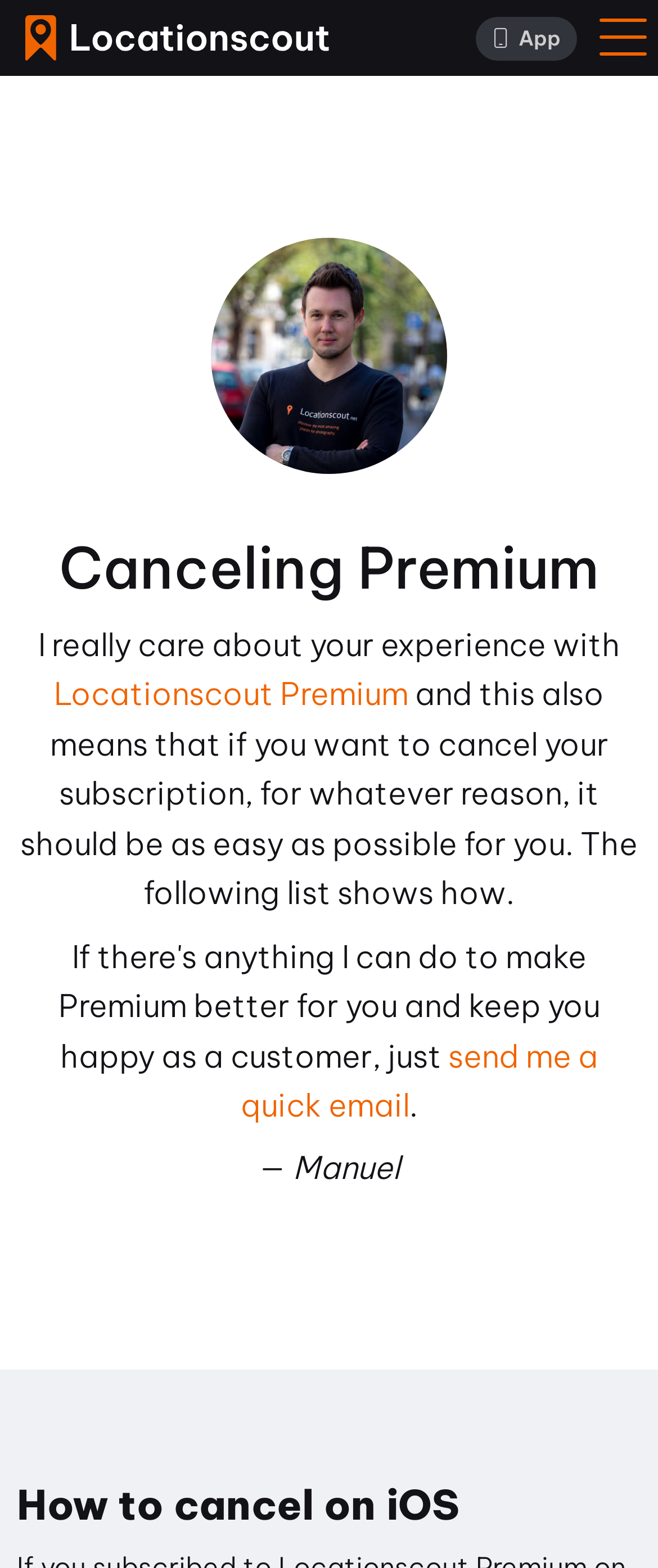Give a succinct answer to this question in a single word or phrase: 
What is the purpose of the webpage?

Cancel Premium